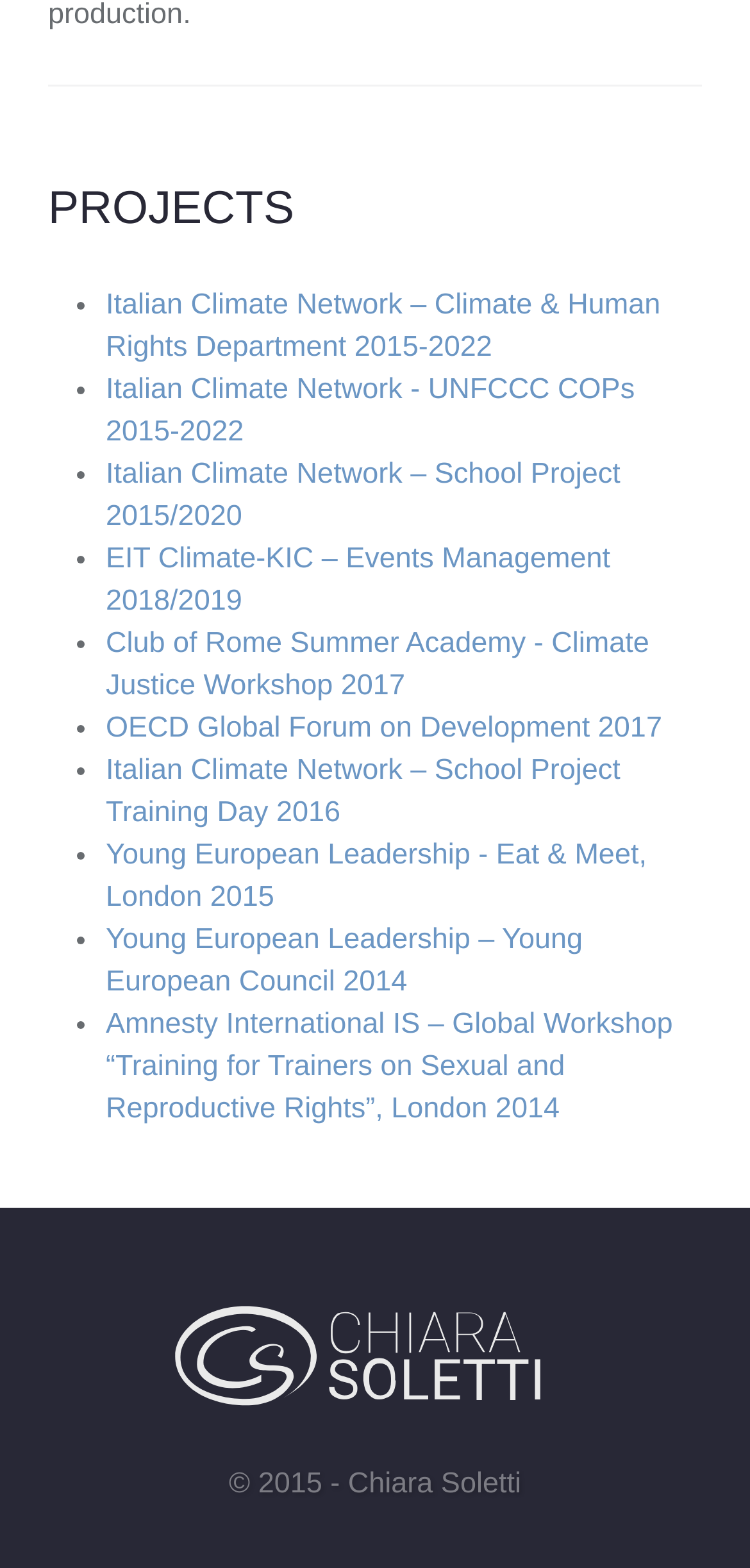Please find the bounding box coordinates of the element that you should click to achieve the following instruction: "View weeks 1-4 of January". The coordinates should be presented as four float numbers between 0 and 1: [left, top, right, bottom].

None